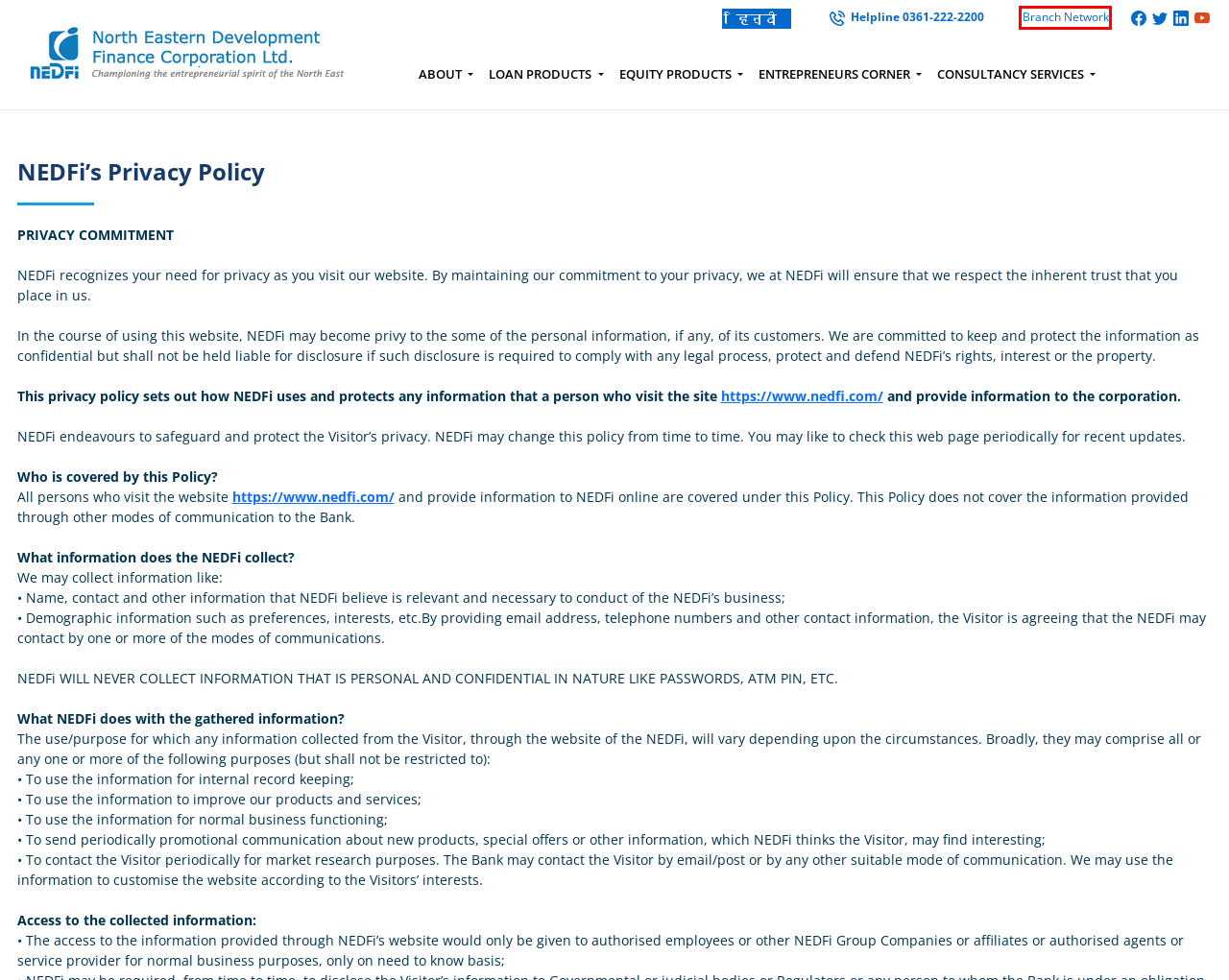Given a webpage screenshot with a UI element marked by a red bounding box, choose the description that best corresponds to the new webpage that will appear after clicking the element. The candidates are:
A. Hyperlink Policy Of NEDFi - NEDFi
B. Public Notice - NEDFi
C. Short Term Loan Against Central Subsidy - NEDFi
D. Grievance Redressal - NEDFi
E. Hindi - NEDFi
F. Homepage - NEDFi
G. Advertisements - NEDFi
H. Our Branch Network - NEDFi

H